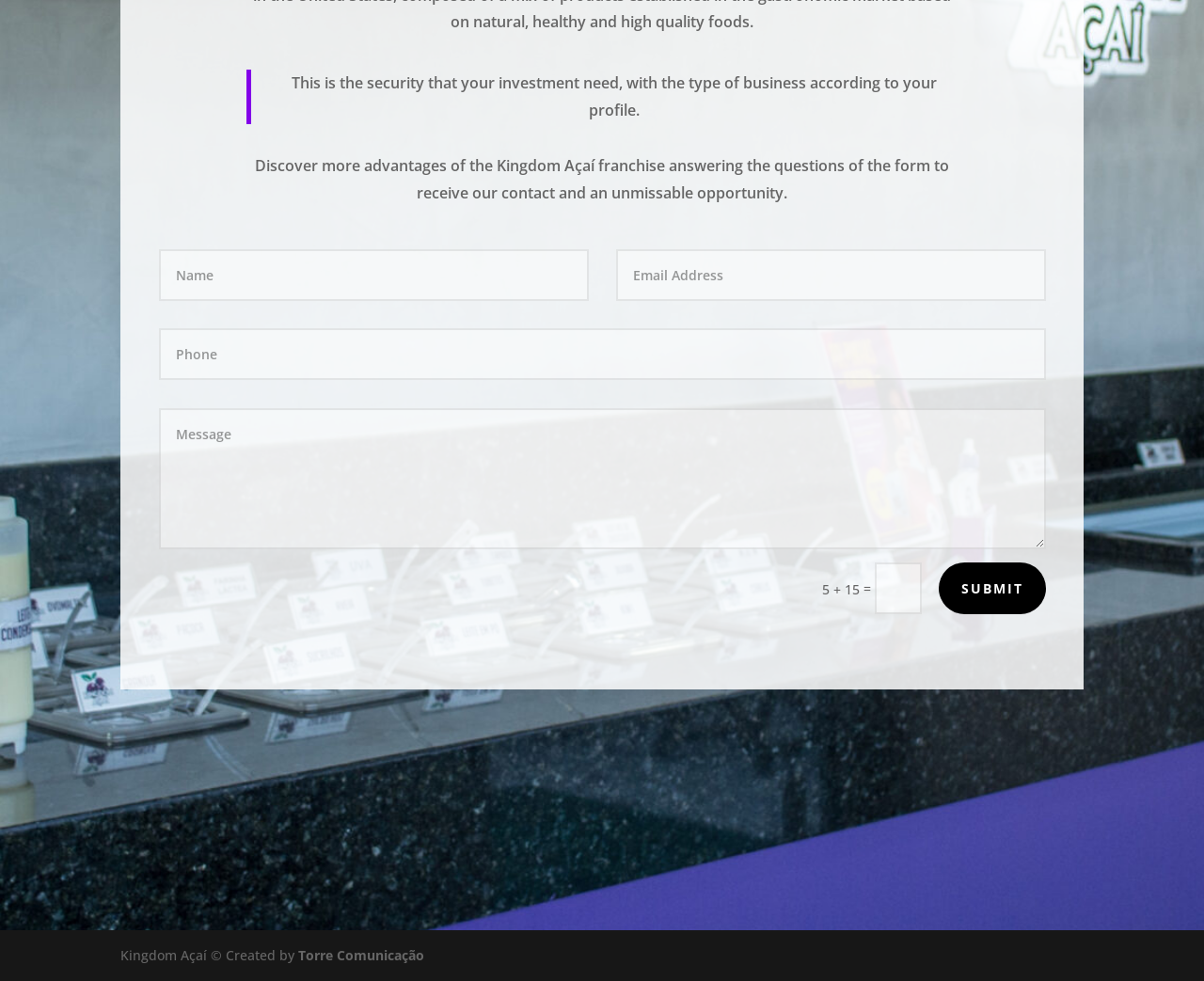Extract the bounding box coordinates for the UI element described by the text: "name="et_pb_contact_phone_0" placeholder="Phone"". The coordinates should be in the form of [left, top, right, bottom] with values between 0 and 1.

[0.132, 0.335, 0.869, 0.388]